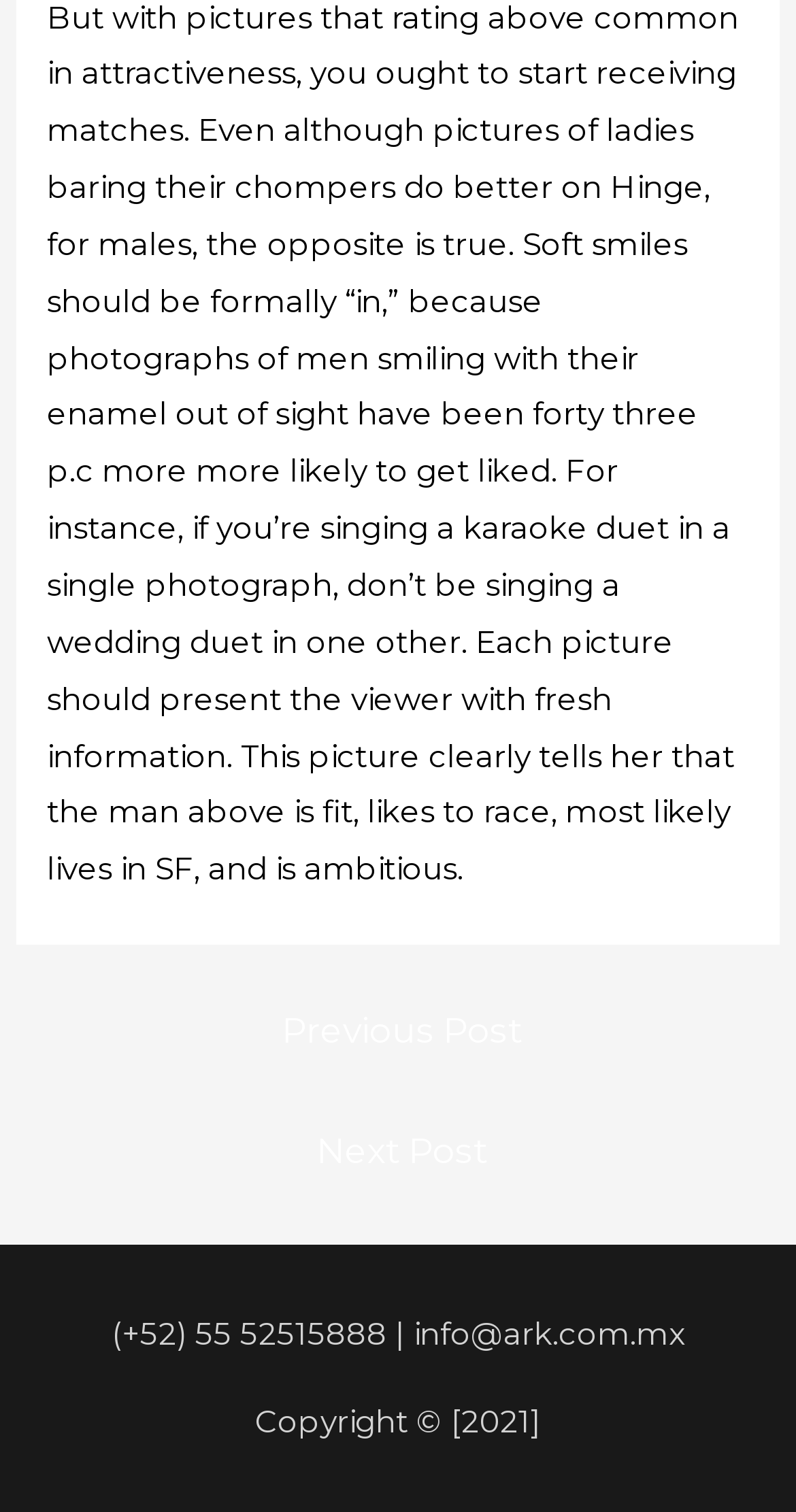What are the two links in the navigation section? Observe the screenshot and provide a one-word or short phrase answer.

Previous Post, Next Post